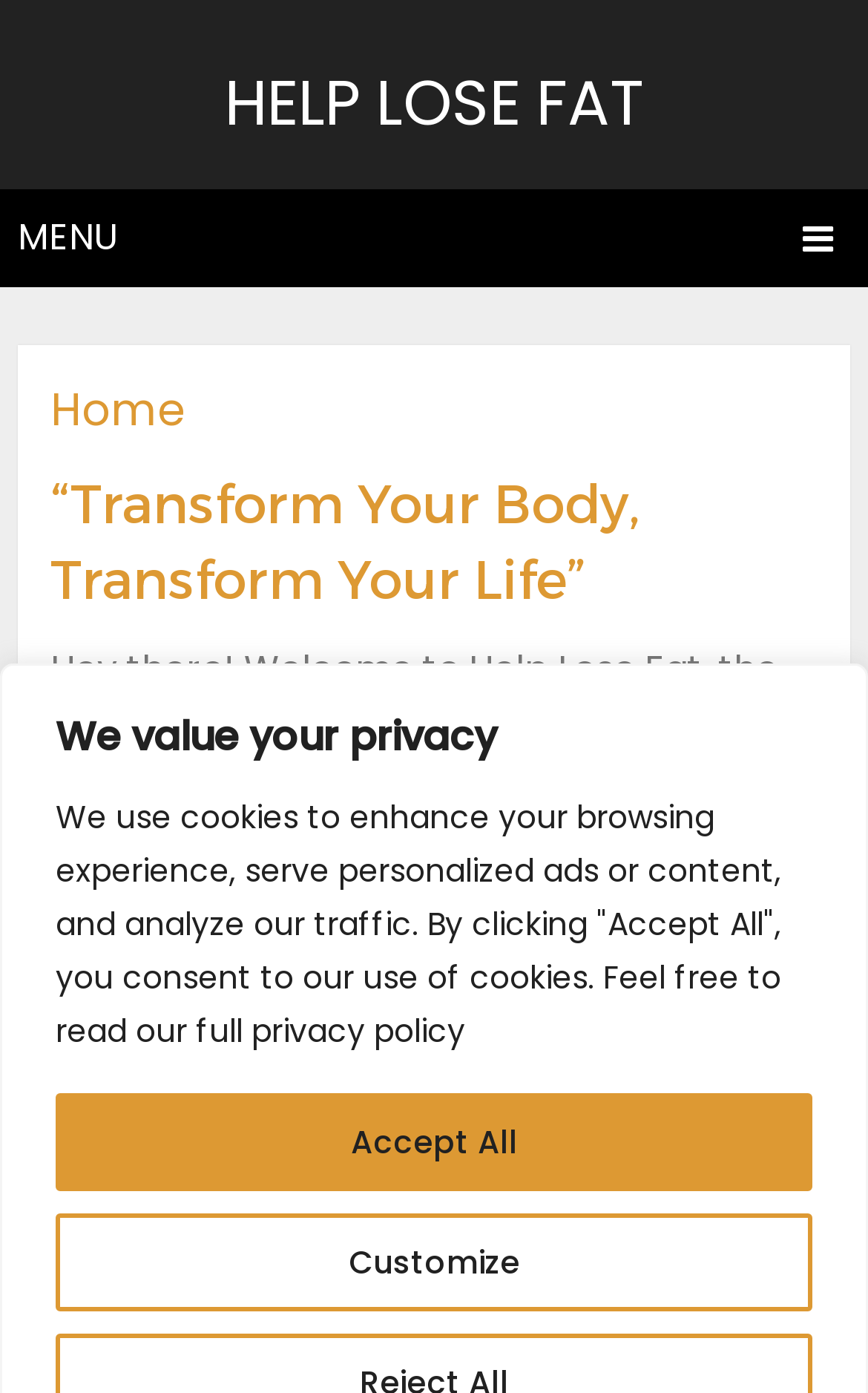Detail the various sections and features present on the webpage.

The webpage is titled "Home - Help Lose Fat" and has a prominent heading "HELP LOSE FAT" at the top. Below this heading, there is a link with the same text "HELP LOSE FAT". To the left of this link, there is a menu button labeled "MENU" with an icon. 

On the top-right corner, there are two buttons, "Customize" and "Accept All", which are related to privacy settings, as indicated by the heading "We value your privacy" above them.

The main content of the webpage starts with a heading "Home" followed by a quote "“Transform Your Body, Transform Your Life”". Below this quote, there is a welcoming message "Hey there! Welcome to Help Lose Fat, the ultimate weight loss resource for real people just like you." This message is followed by a paragraph of text that explains the purpose of the website, which is to provide weight loss tips, tricks, and advice to help users get in shape and live their best life.